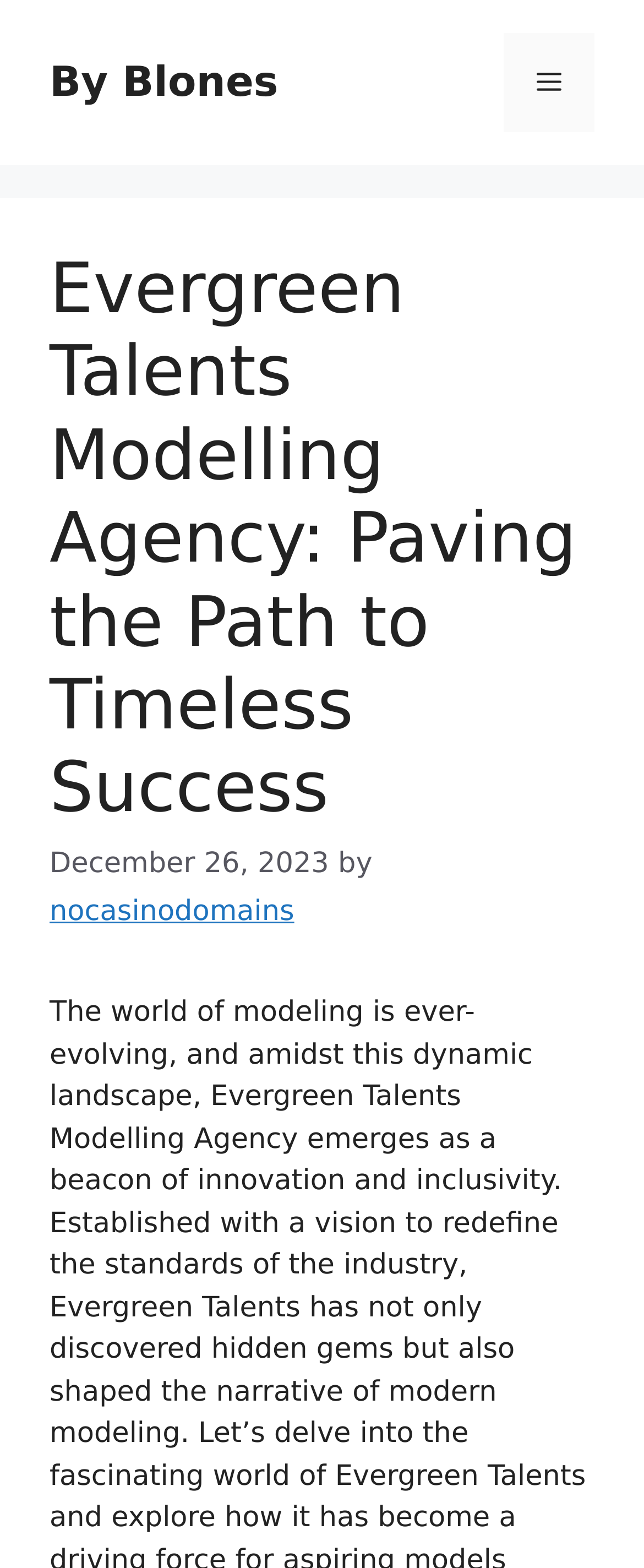What is the author of the webpage?
Using the information from the image, give a concise answer in one word or a short phrase.

Blones